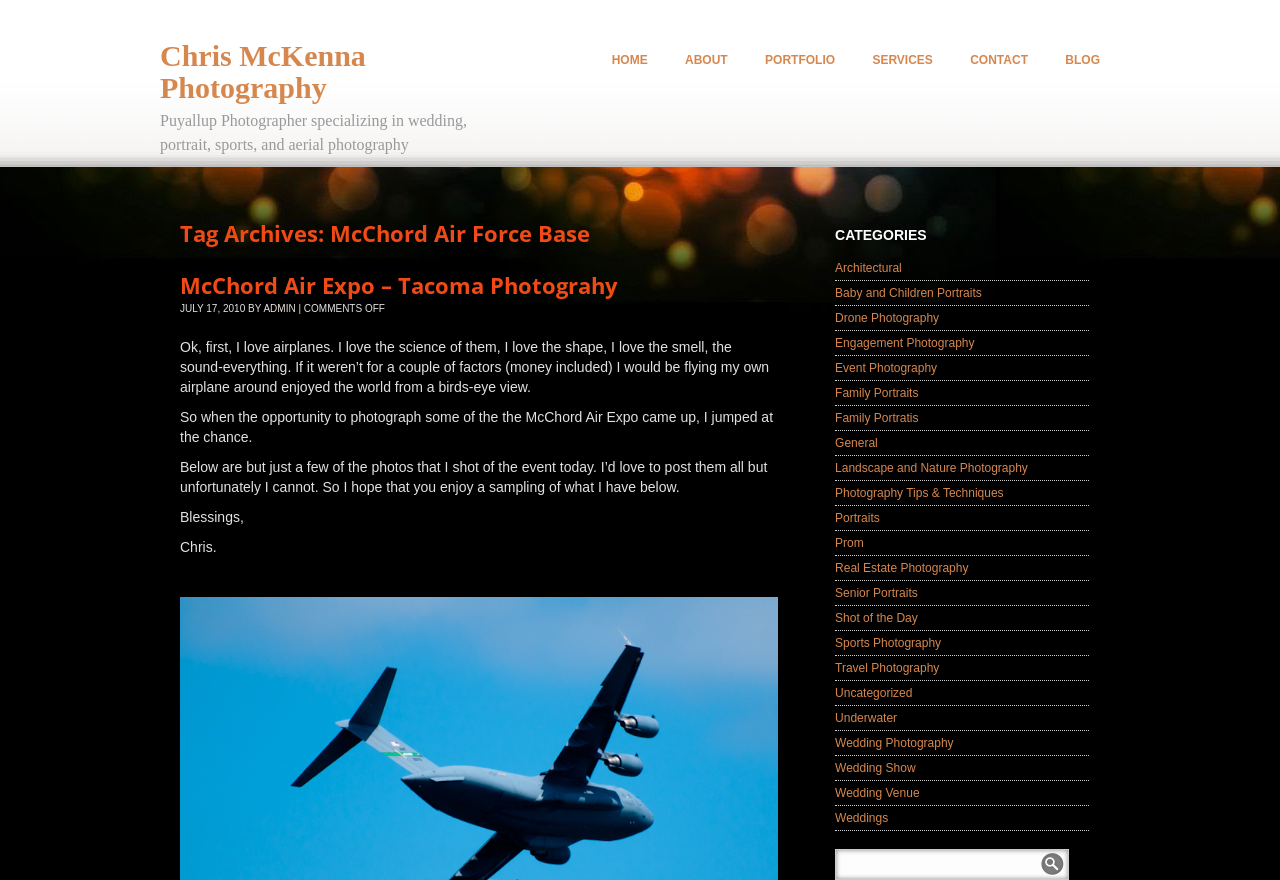Answer with a single word or phrase: 
What is the author's name?

Chris